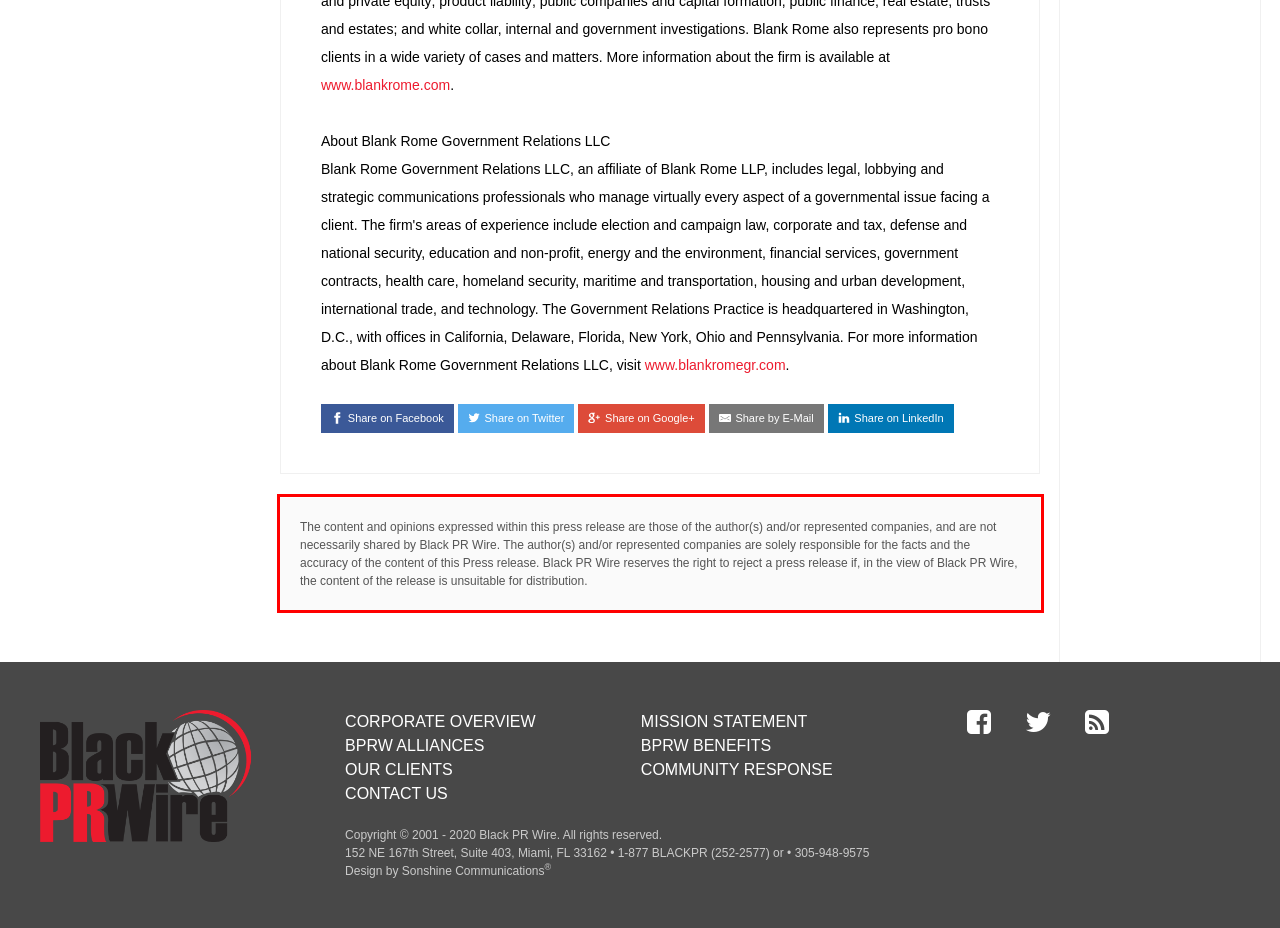Please look at the screenshot provided and find the red bounding box. Extract the text content contained within this bounding box.

The content and opinions expressed within this press release are those of the author(s) and/or represented companies, and are not necessarily shared by Black PR Wire. The author(s) and/or represented companies are solely responsible for the facts and the accuracy of the content of this Press release. Black PR Wire reserves the right to reject a press release if, in the view of Black PR Wire, the content of the release is unsuitable for distribution.